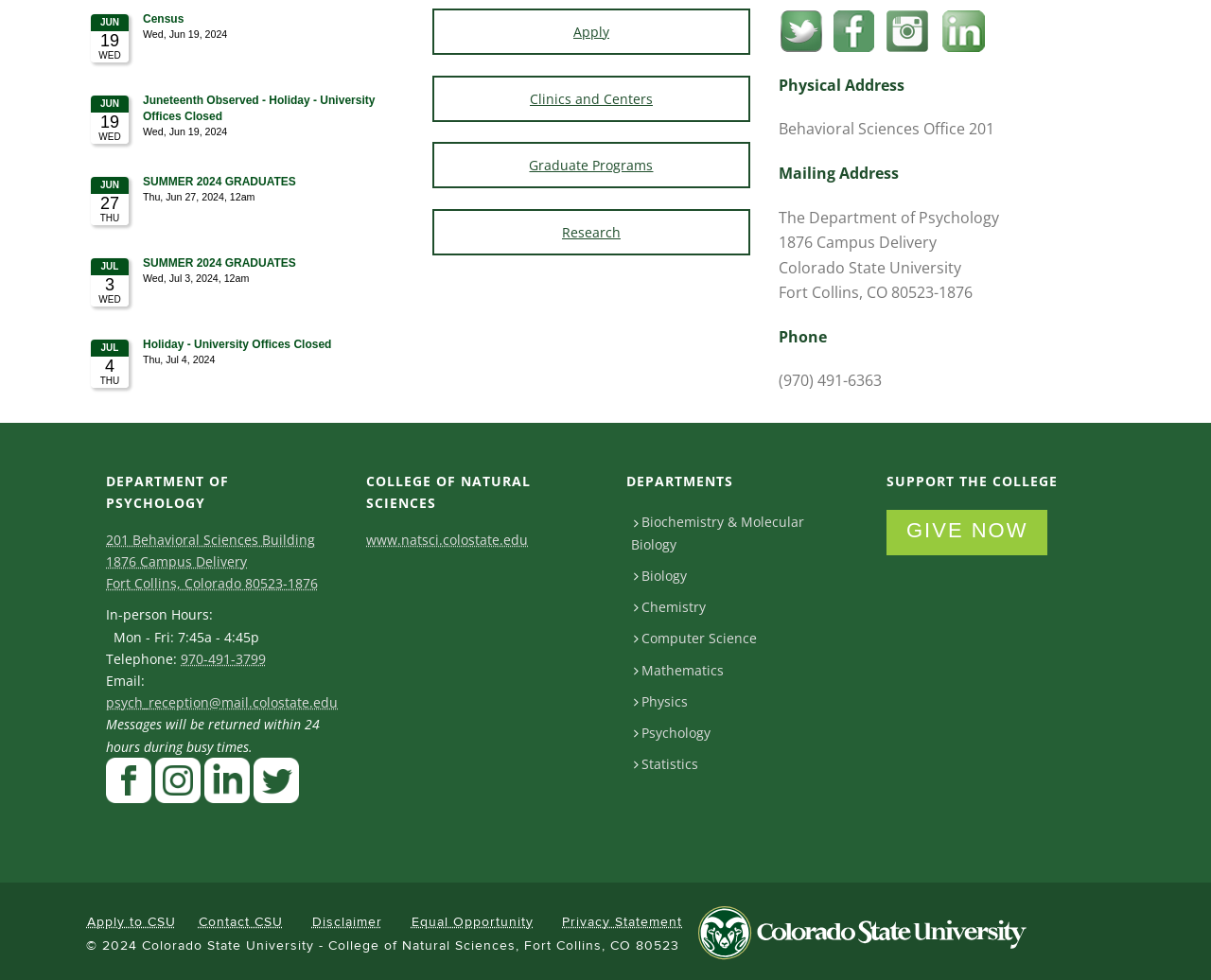Please determine the bounding box coordinates of the area that needs to be clicked to complete this task: 'Go to Facebook'. The coordinates must be four float numbers between 0 and 1, formatted as [left, top, right, bottom].

[0.088, 0.792, 0.125, 0.81]